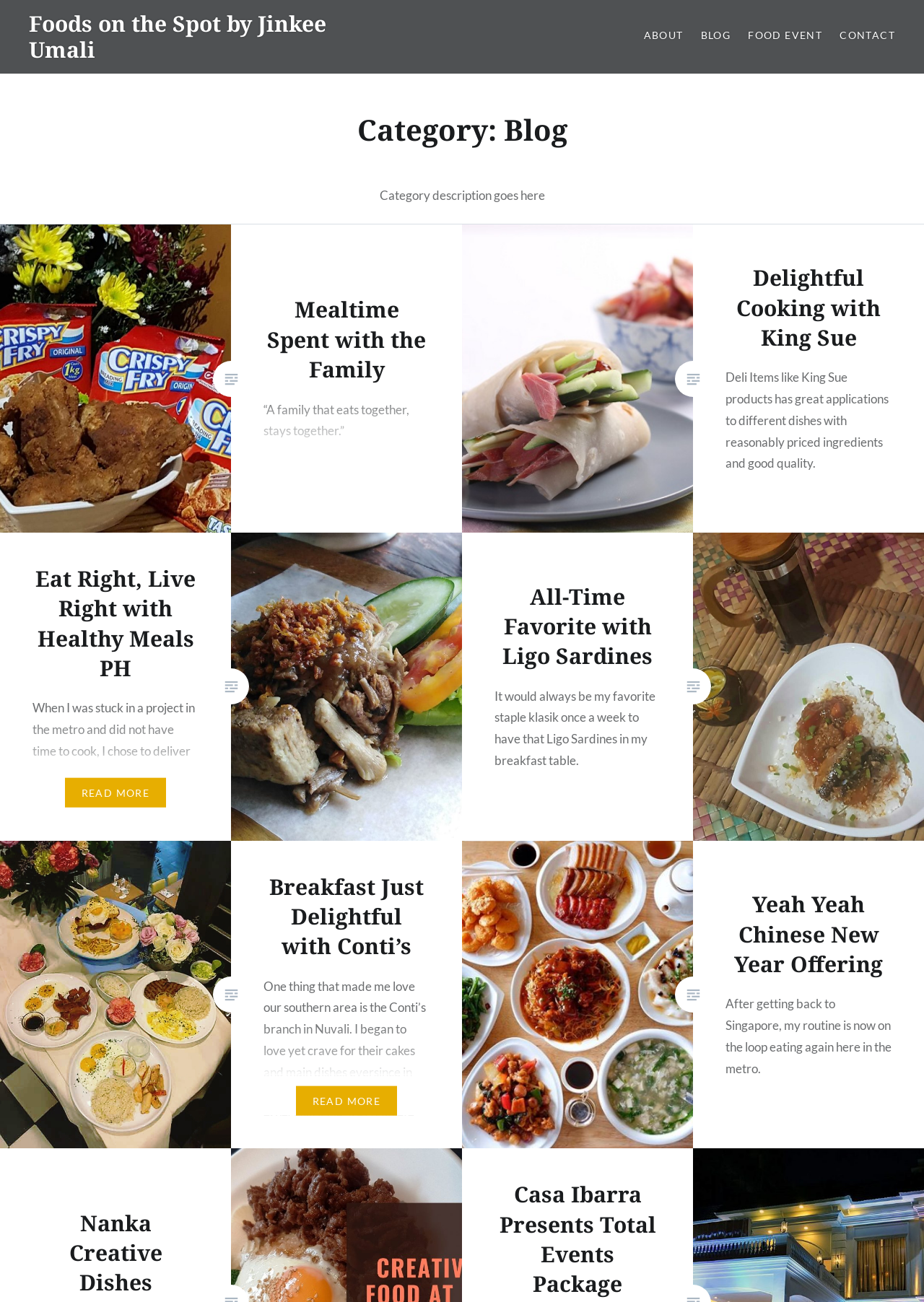How many links are on this page?
Using the image provided, answer with just one word or phrase.

Multiple